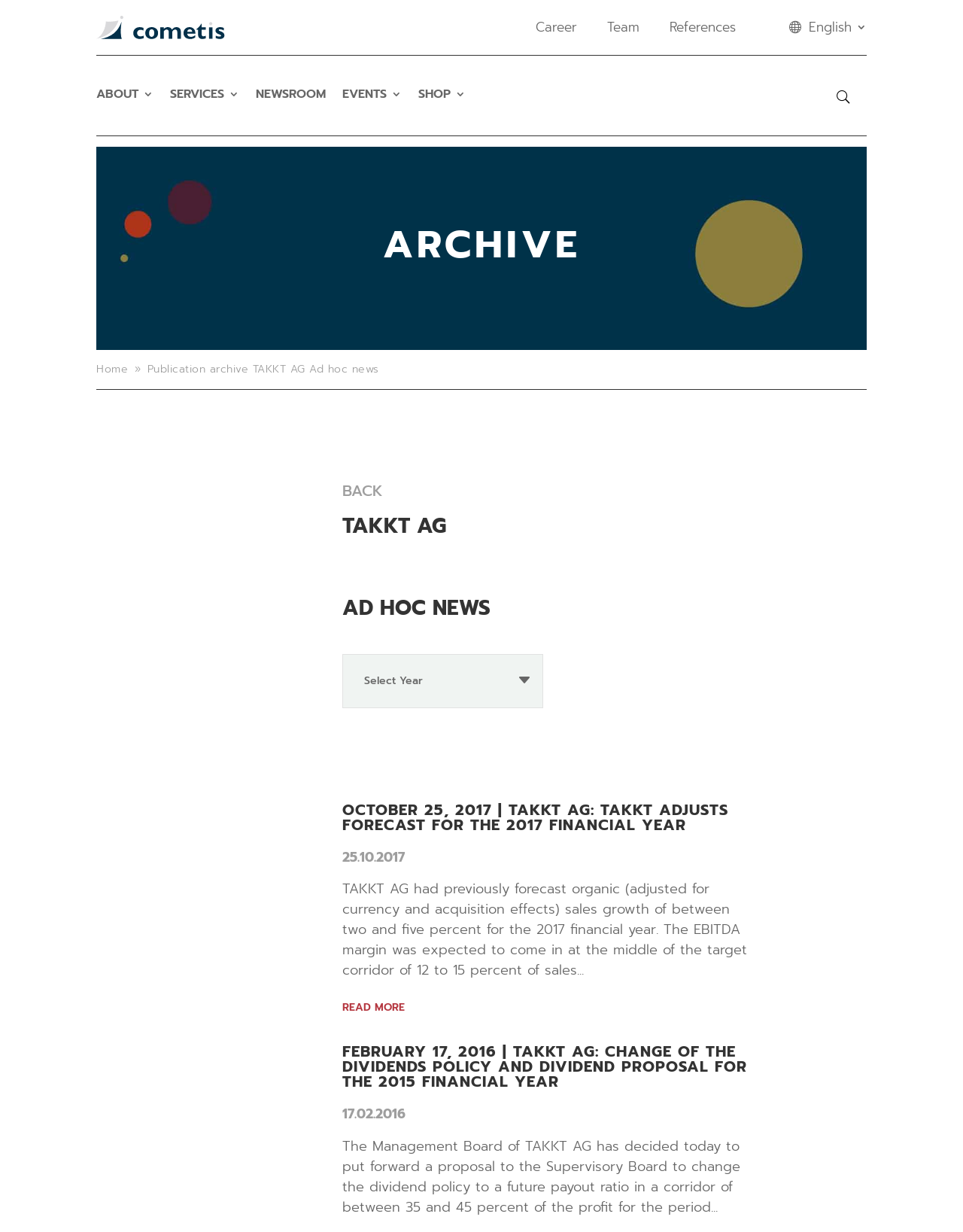What is the date of the first news article?
Based on the image, answer the question with a single word or brief phrase.

25.10.2017